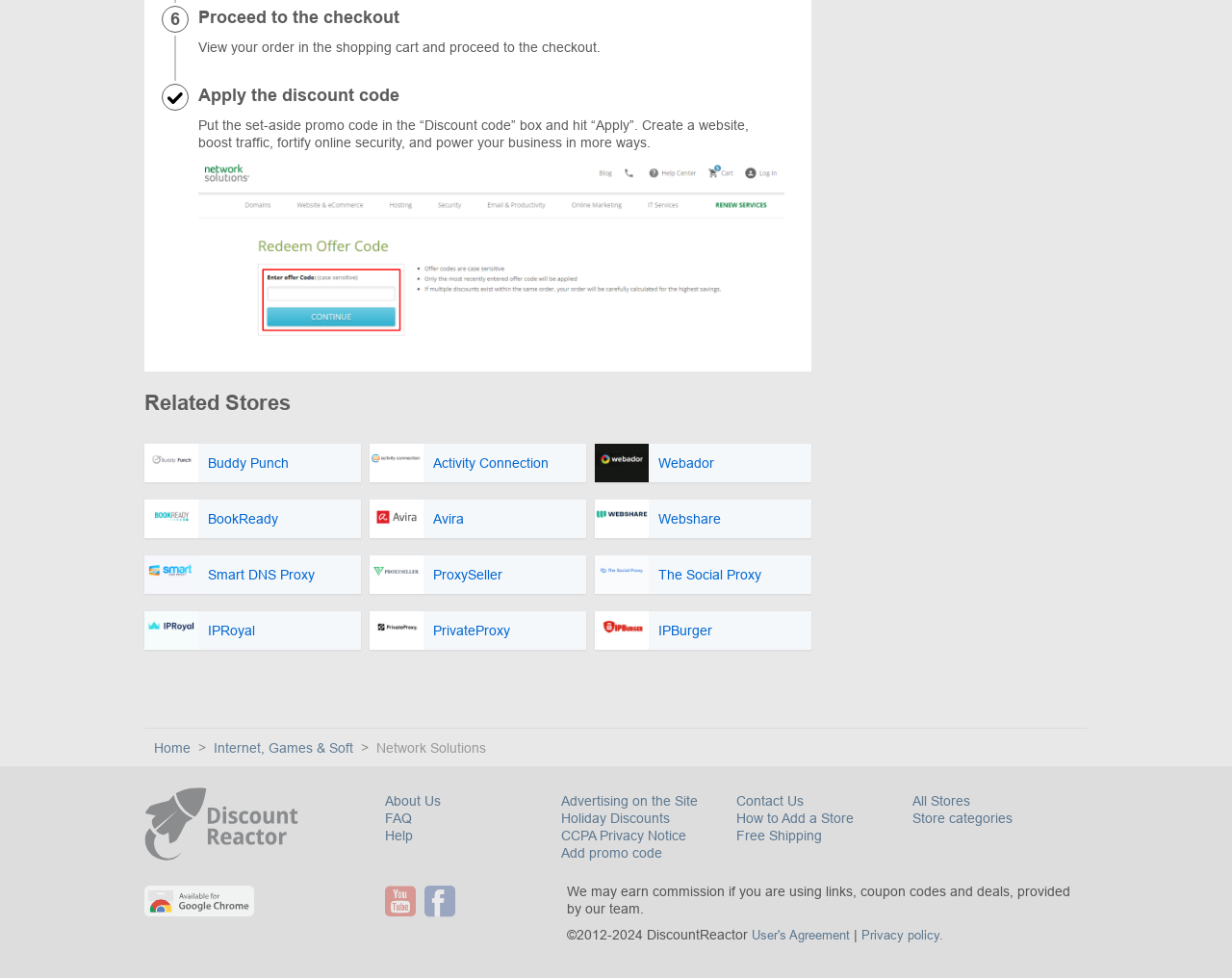Determine the bounding box coordinates of the target area to click to execute the following instruction: "Contact Us."

[0.598, 0.811, 0.652, 0.827]